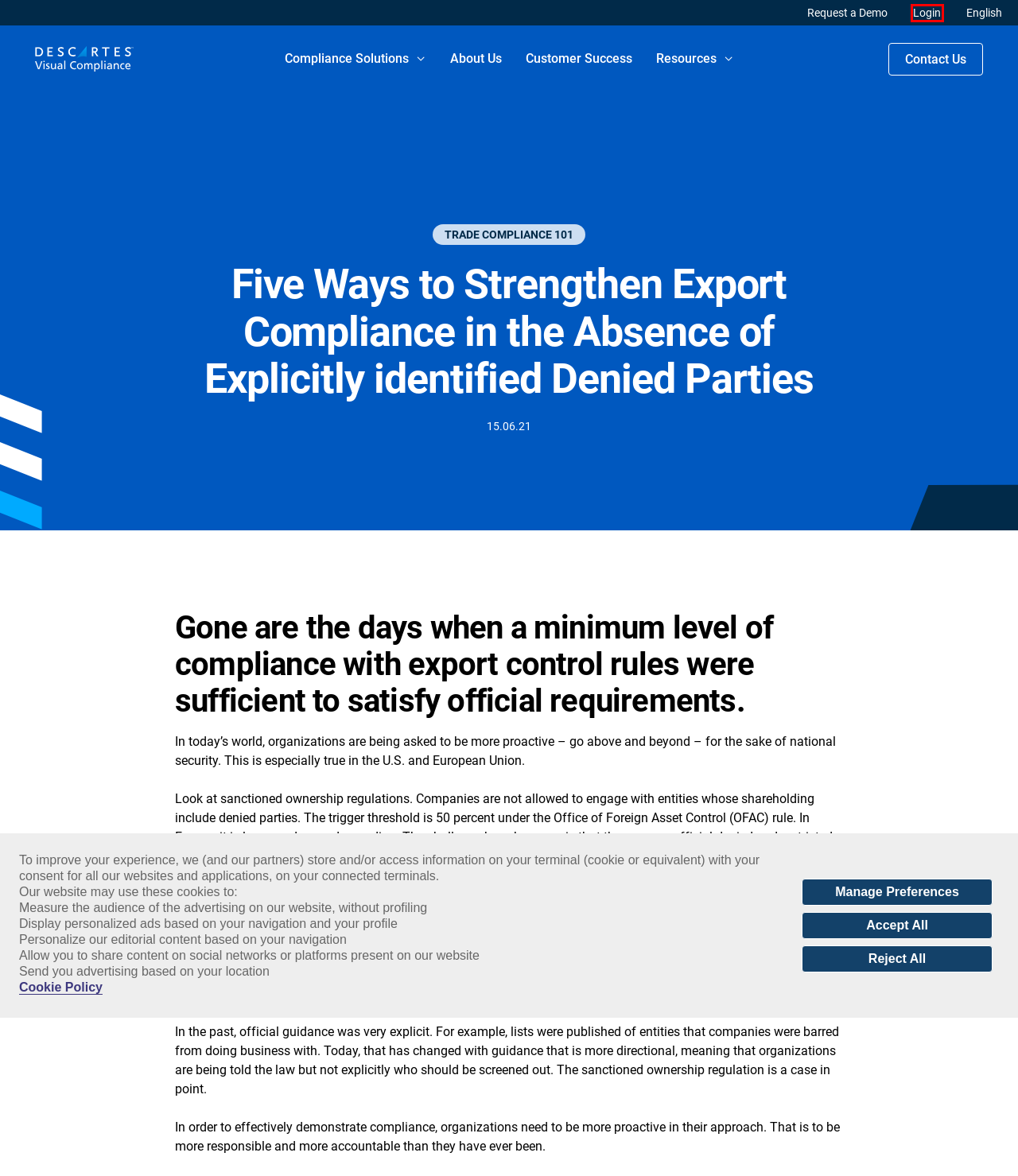Examine the screenshot of a webpage with a red bounding box around a UI element. Select the most accurate webpage description that corresponds to the new page after clicking the highlighted element. Here are the choices:
A. Customer Success Stories | Descartes Visual Compliance
B. Contact Us | Descartes Visual Compliance
C. About Us | Descartes Visual Compliance
D. Privacy Center | Descartes
E. Global Trade Compliance Software | Descartes Visual Compliance
F. Request a Demo | Descartes Visual Compliance
G. Descartes Visual Compliance Logon
H. Trade Compliance 101 Archives | Visual Compliance: International Trade Compliance Software

G